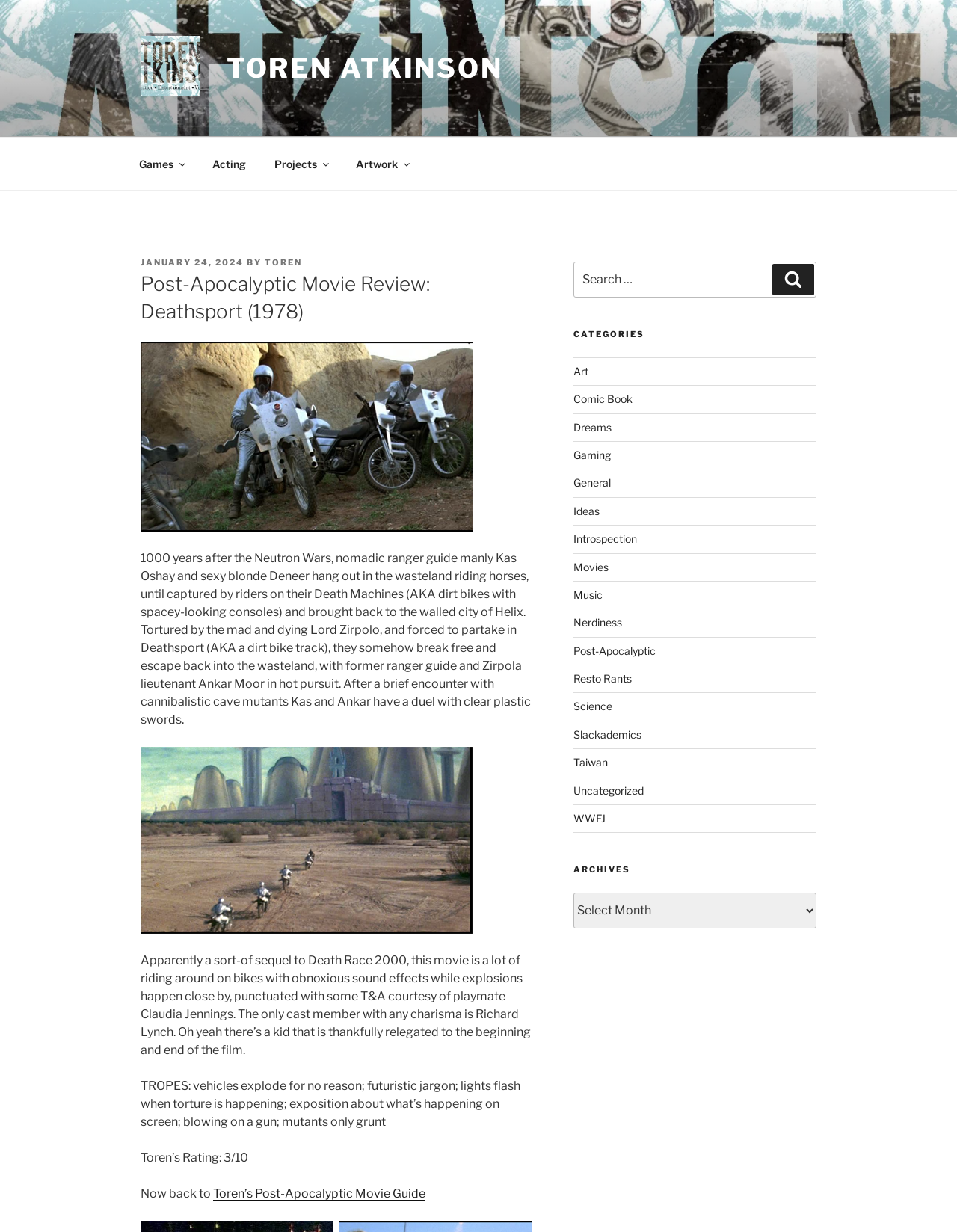What is the name of the movie being reviewed?
Could you answer the question with a detailed and thorough explanation?

The movie title is mentioned in the header 'Post-Apocalyptic Movie Review: Deathsport (1978)' at the top of the page, which is the main heading of the review.